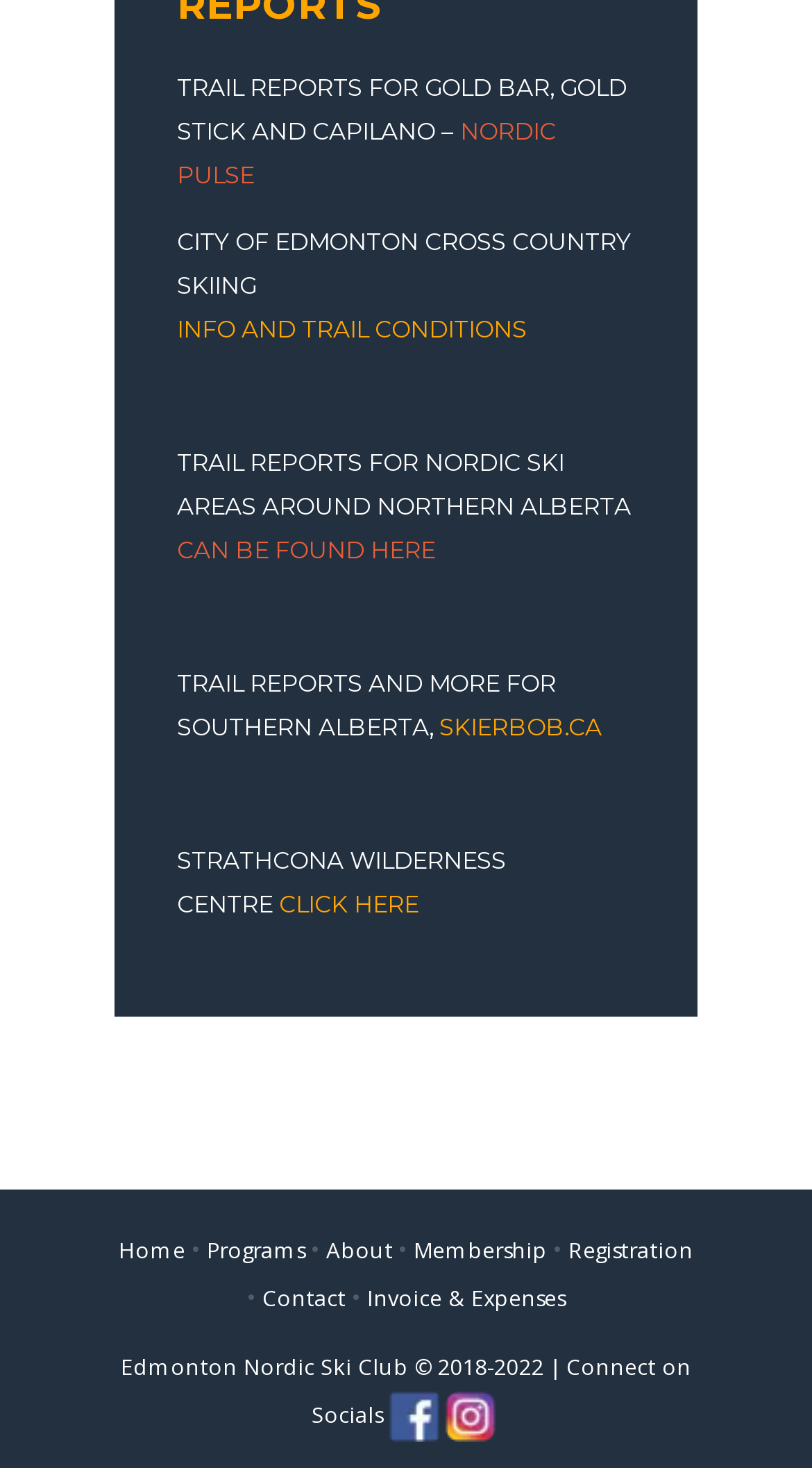Locate the coordinates of the bounding box for the clickable region that fulfills this instruction: "Visit Strathcona Wilderness Centre".

[0.344, 0.606, 0.515, 0.626]